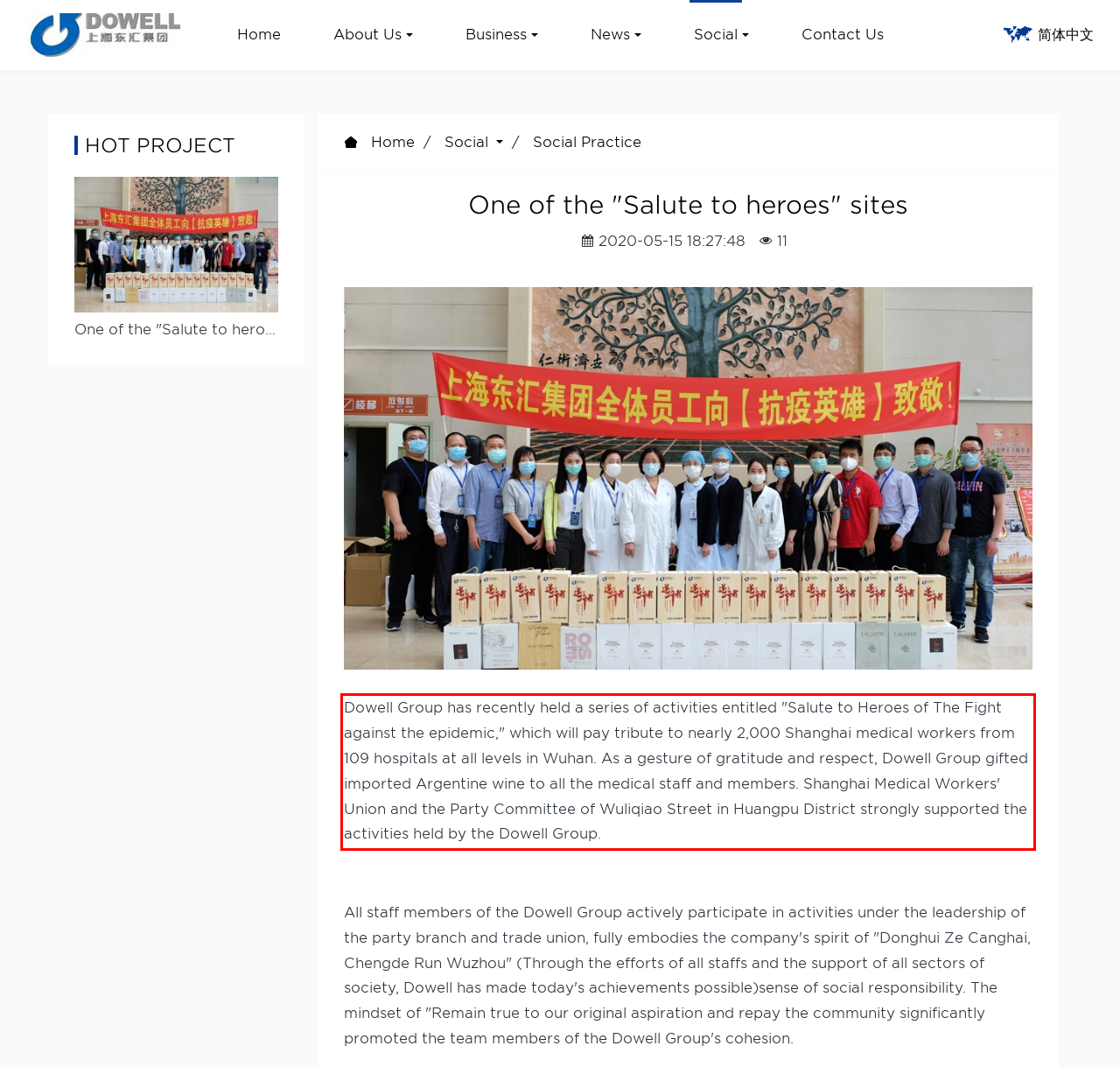There is a screenshot of a webpage with a red bounding box around a UI element. Please use OCR to extract the text within the red bounding box.

Dowell Group has recently held a series of activities entitled "Salute to Heroes of The Fight against the epidemic," which will pay tribute to nearly 2,000 Shanghai medical workers from 109 hospitals at all levels in Wuhan. As a gesture of gratitude and respect, Dowell Group gifted imported Argentine wine to all the medical staff and members. Shanghai Medical Workers' Union and the Party Committee of Wuliqiao Street in Huangpu District strongly supported the activities held by the Dowell Group.